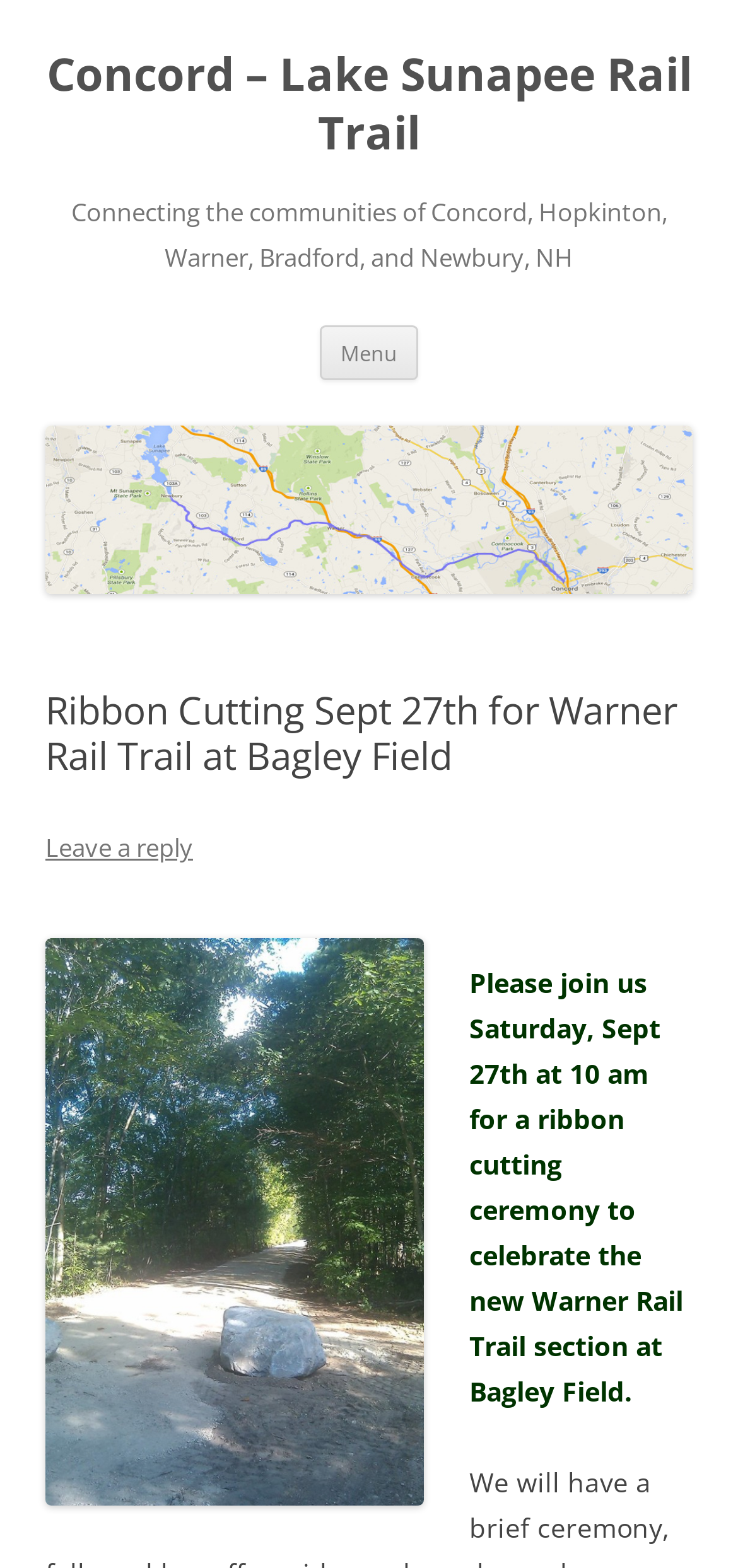Please identify the webpage's heading and generate its text content.

Concord – Lake Sunapee Rail Trail